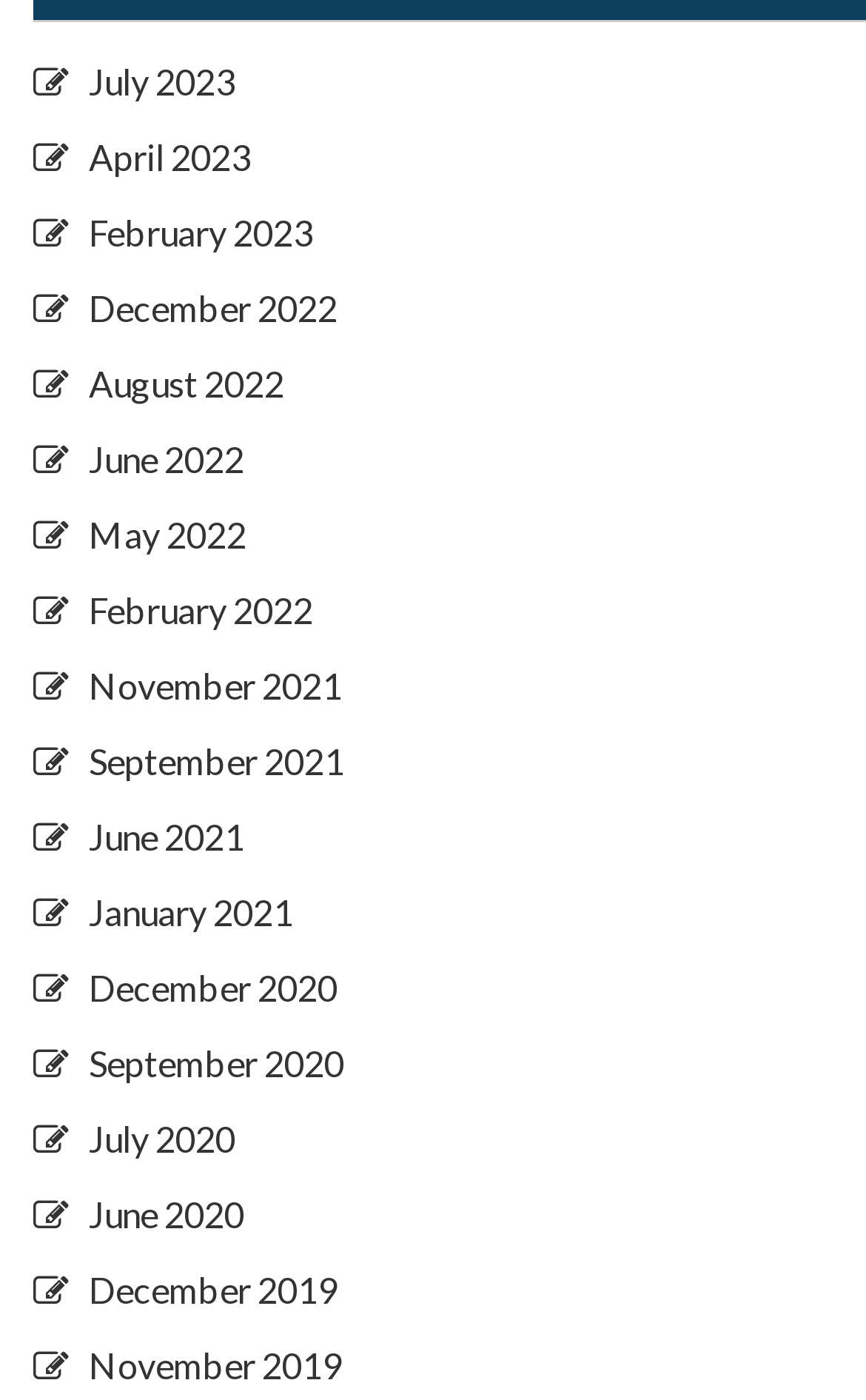Identify the bounding box coordinates of the area that should be clicked in order to complete the given instruction: "view June 2020". The bounding box coordinates should be four float numbers between 0 and 1, i.e., [left, top, right, bottom].

[0.103, 0.852, 0.282, 0.883]